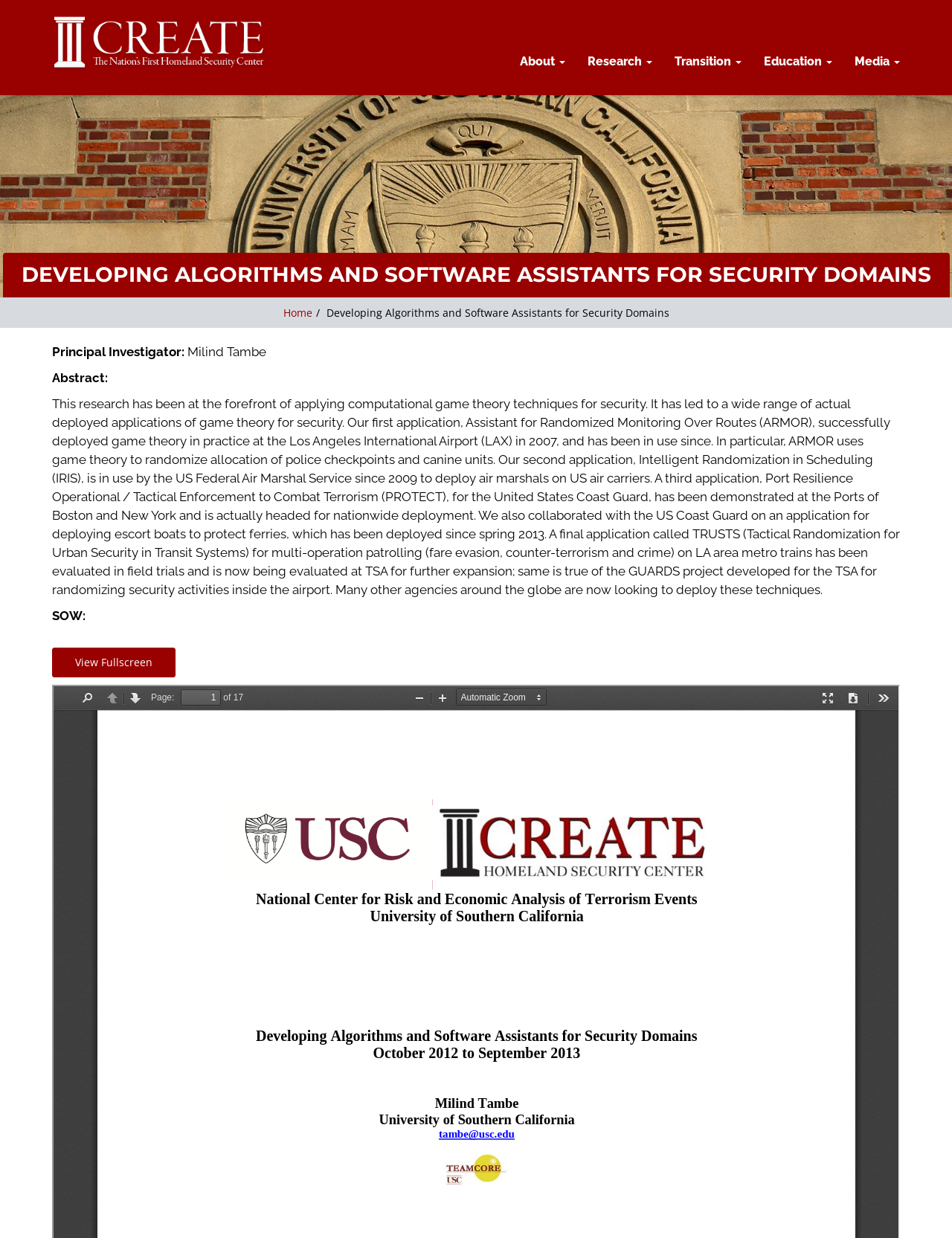Please find the bounding box coordinates of the section that needs to be clicked to achieve this instruction: "view About page".

[0.534, 0.001, 0.605, 0.067]